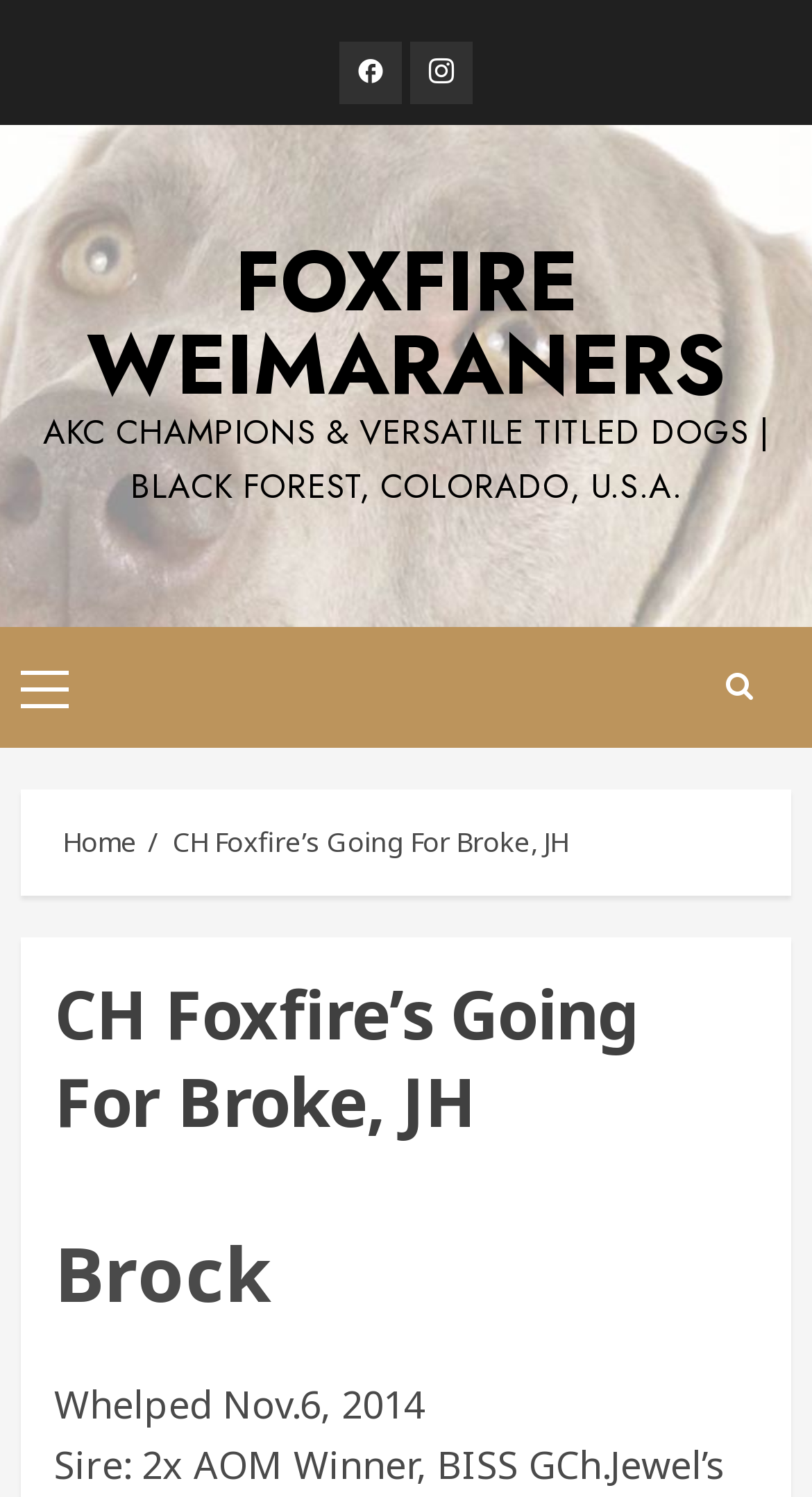Present a detailed account of what is displayed on the webpage.

This webpage is about a Weimaraner dog named CH Foxfire's Going For Broke, JH, and its breeder, Foxfire Weimaraners. At the top right corner, there are two social media links, Facebook and Instagram, represented by their respective icons. Below these icons, the website's title "FOXFIRE WEIMARANERS" is prominently displayed. 

To the right of the title, there is a descriptive text "AKC CHAMPIONS & VERSATILE TITLED DOGS | BLACK FOREST, COLORADO, U.S.A." which provides more information about the breeder. On the top left, there is a primary menu button, which when clicked, would reveal the main navigation options. 

On the middle left, there is a breadcrumbs navigation section, which shows the current page's location within the website's hierarchy. The breadcrumbs section consists of two links, "Home" and "CH Foxfire’s Going For Broke, JH", with the latter being the current page. 

Below the breadcrumbs section, there is a header section dedicated to the dog, CH Foxfire’s Going For Broke, JH. The header section contains the dog's name in a large font, followed by a subheading "Brock". Additionally, there is a text "Whelped Nov.6, 2014" which provides the dog's birthdate.